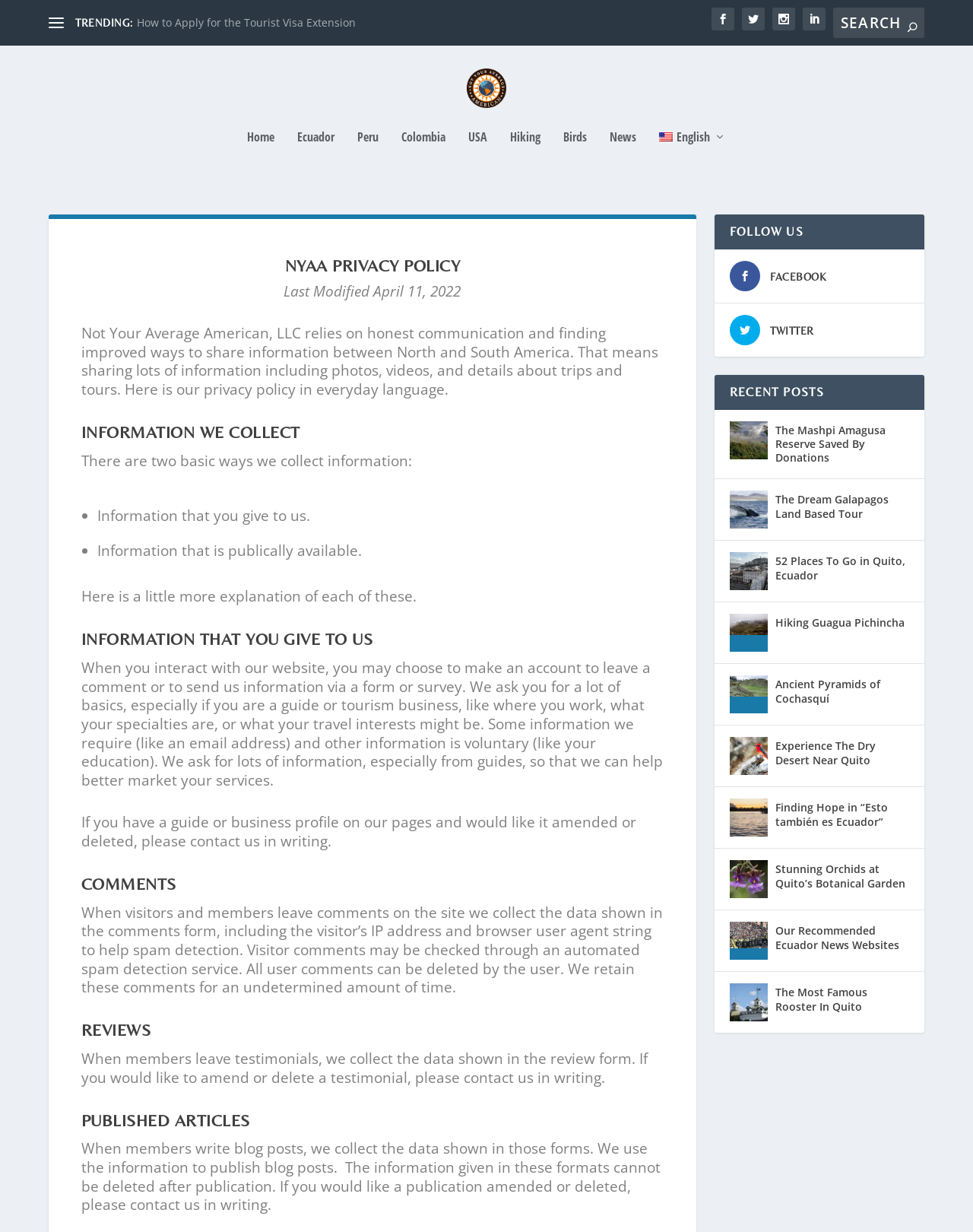Specify the bounding box coordinates of the element's region that should be clicked to achieve the following instruction: "Check the 'NYAA PRIVACY POLICY'". The bounding box coordinates consist of four float numbers between 0 and 1, in the format [left, top, right, bottom].

[0.083, 0.267, 0.682, 0.287]